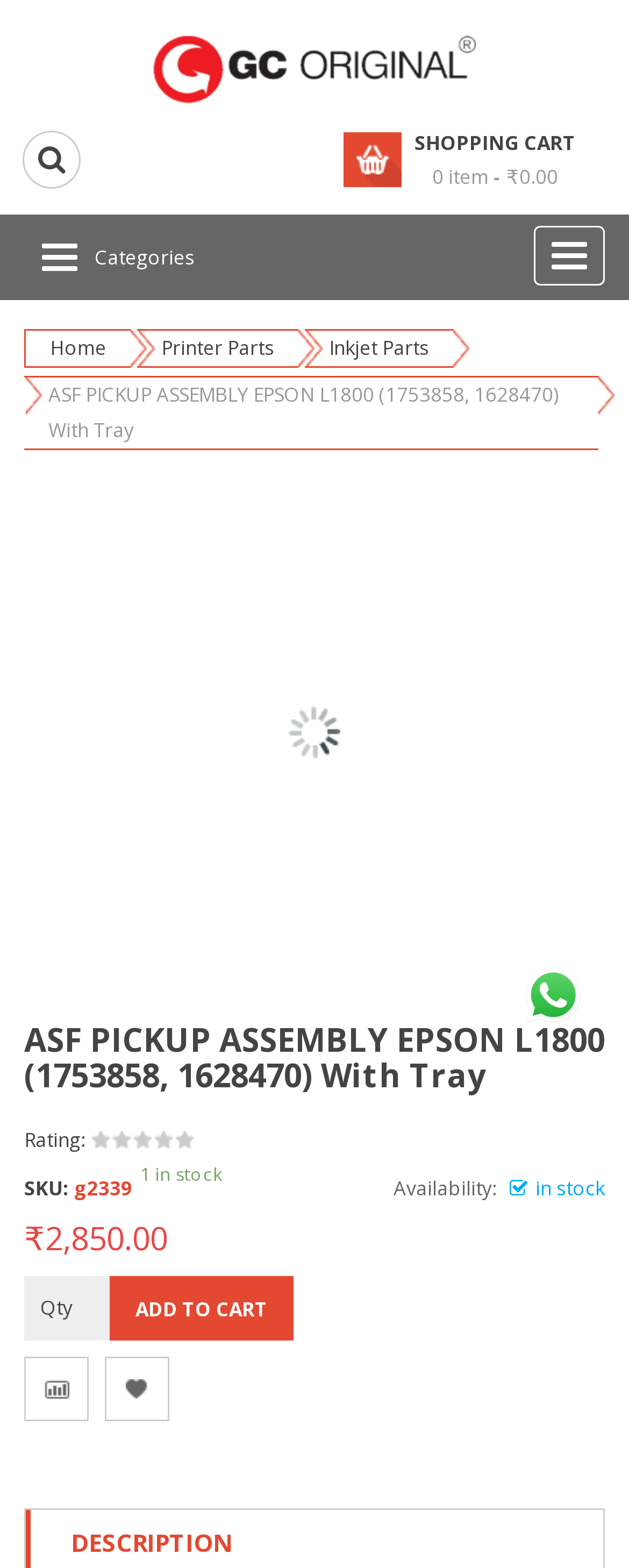What is the SKU of the product?
Based on the screenshot, provide a one-word or short-phrase response.

g2339